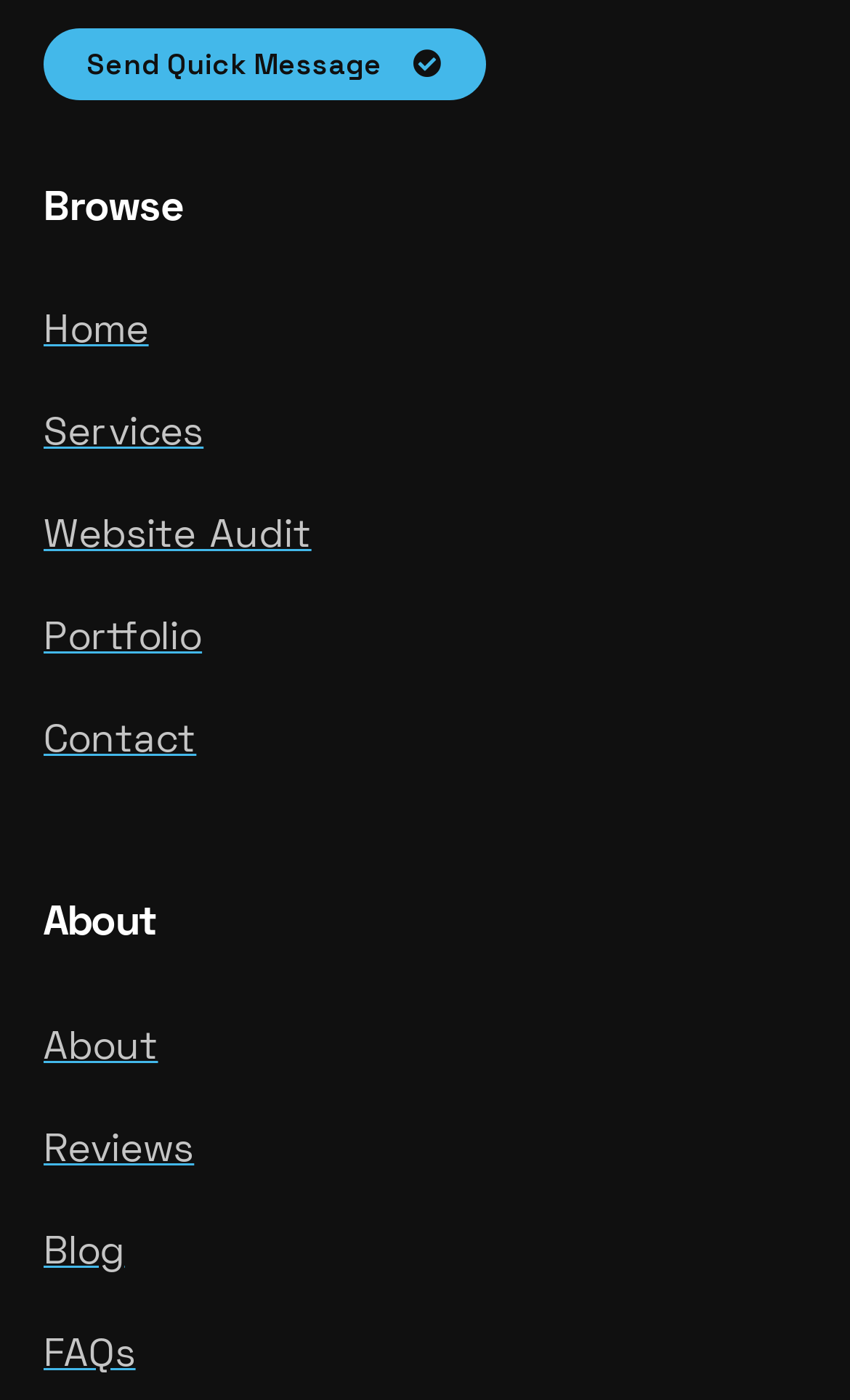Determine the bounding box coordinates of the section I need to click to execute the following instruction: "Send a quick message". Provide the coordinates as four float numbers between 0 and 1, i.e., [left, top, right, bottom].

[0.051, 0.02, 0.571, 0.071]